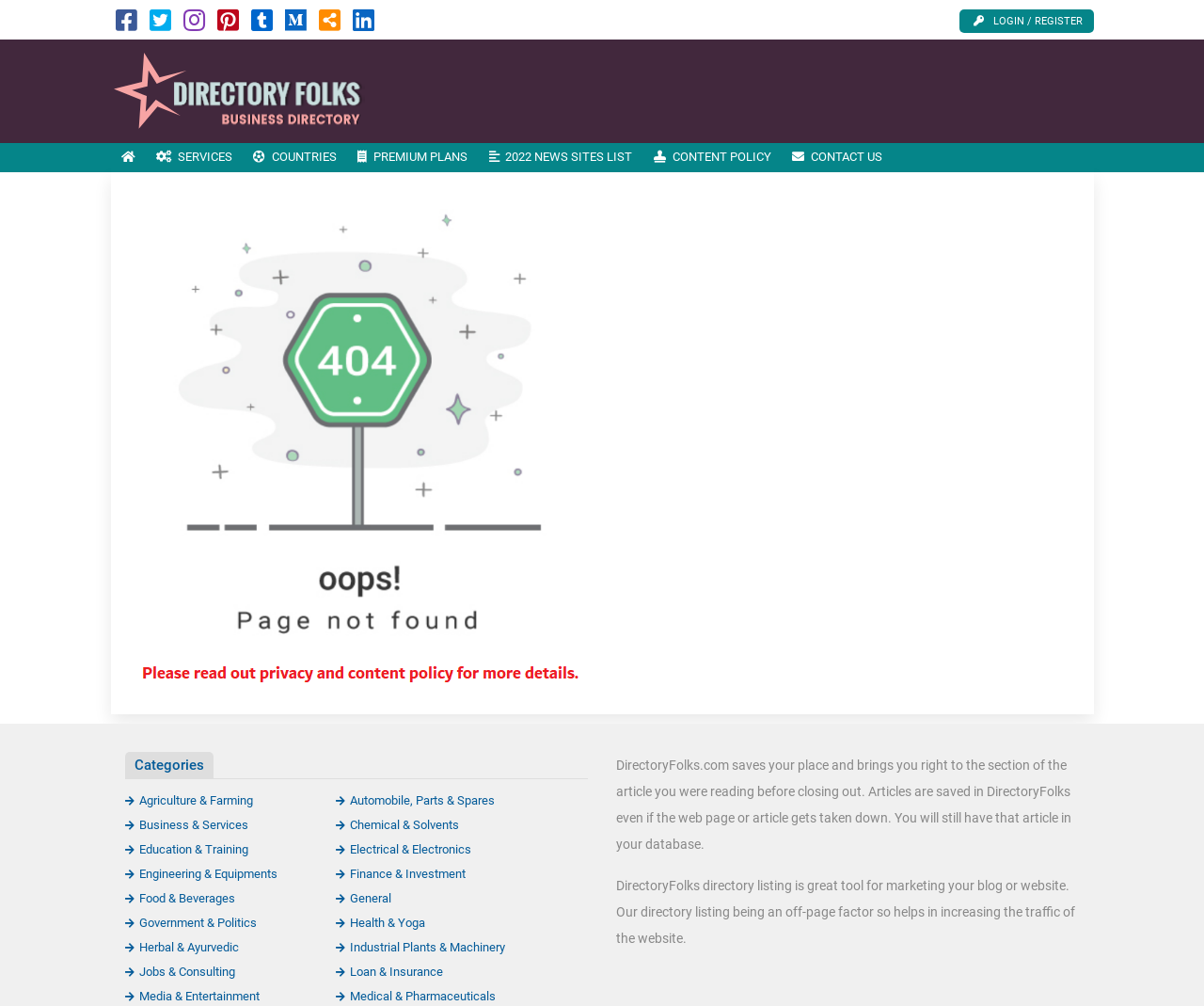What is the benefit of using DirectoryFolks?
Answer the question in as much detail as possible.

One of the benefits of using DirectoryFolks is that it saves your place and brings you right to the section of the article you were reading before closing out. Additionally, articles are saved in DirectoryFolks even if the web page or article gets taken down, so you will still have that article in your database.